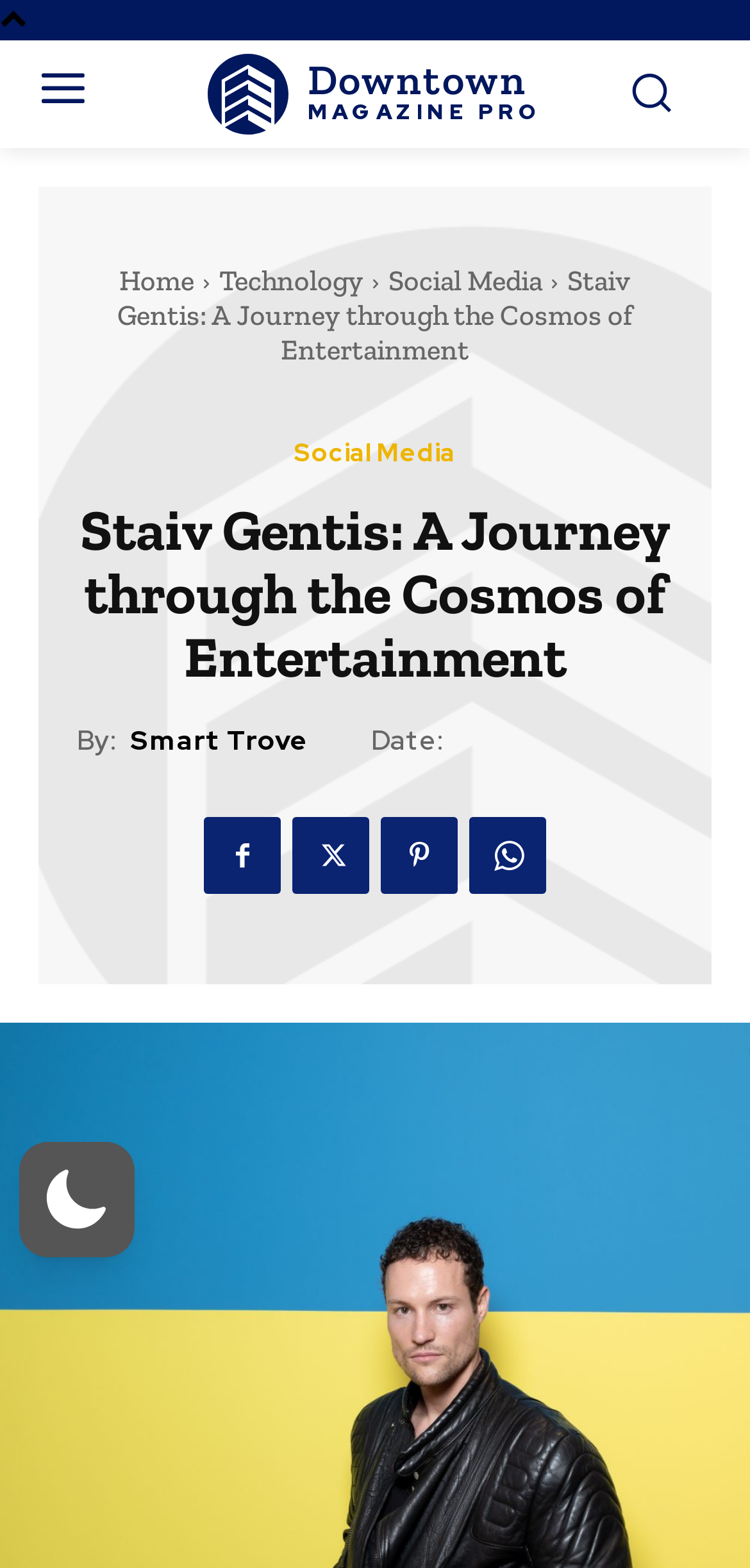Please identify the bounding box coordinates of the region to click in order to complete the given instruction: "Explore Technology". The coordinates should be four float numbers between 0 and 1, i.e., [left, top, right, bottom].

[0.292, 0.168, 0.485, 0.19]